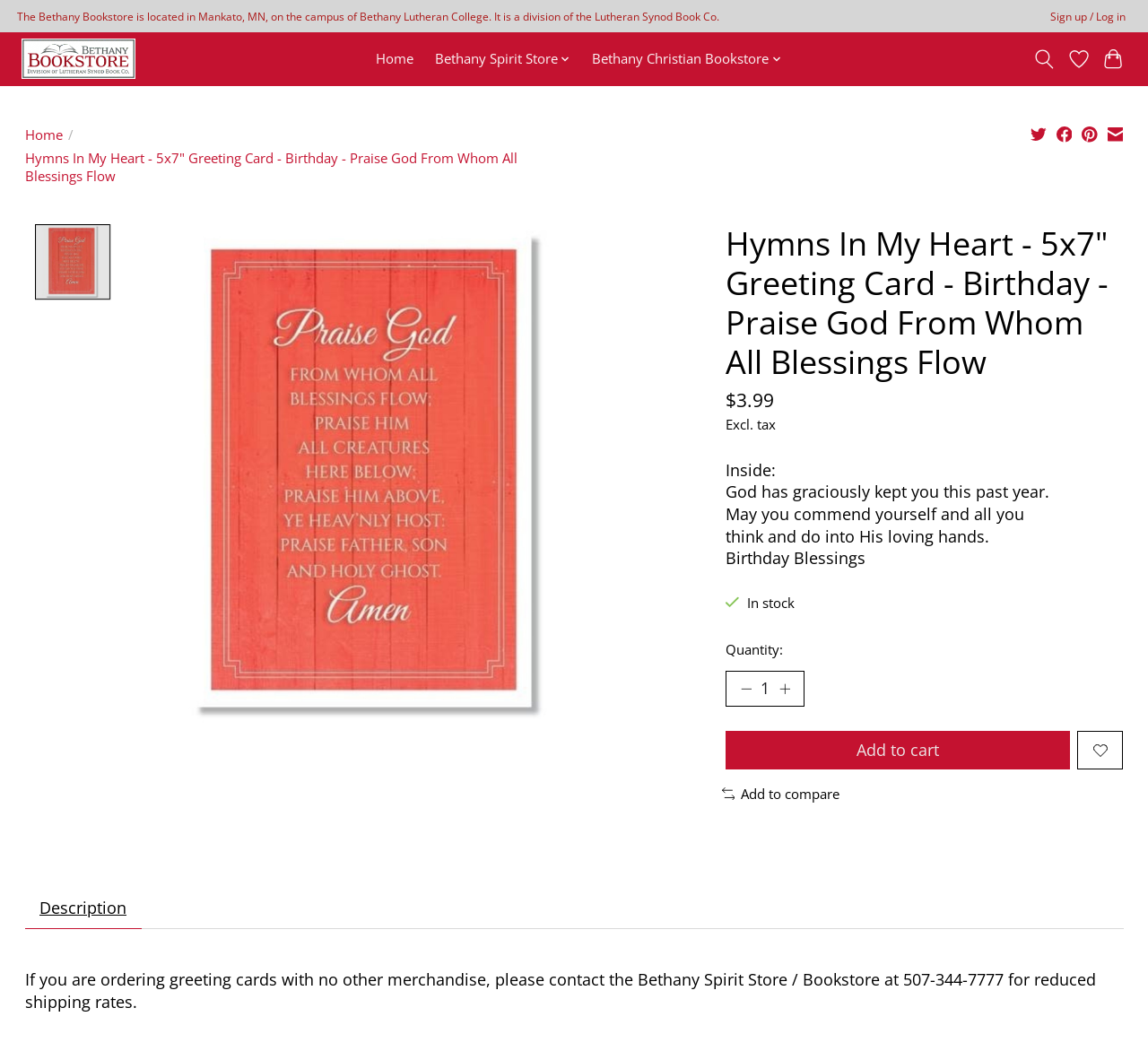Create an elaborate caption for the webpage.

This webpage is a product page for a greeting card, specifically a 5x7" birthday card titled "Hymns In My Heart - Praise God From Whom All Blessings Flow" from the Bethany Lutheran College Bookstore. 

At the top of the page, there is a navigation bar with links to the bookstore's home page, Bethany Spirit Store, and Bethany Christian Bookstore. There is also a search toggle icon and a wishlist link. 

Below the navigation bar, there is a breadcrumb navigation section that shows the current page's location within the website. 

The product image slideshow is located on the left side of the page, taking up about half of the page's width. 

On the right side of the page, there is a section displaying the product's details, including its title, price ($3.99), and a brief description of the card's inside message. The inside message reads, "God has graciously kept you this past year. May you commend yourself and all you think and do into His loving hands. Birthday Blessings." 

Below the product details, there are buttons to increase or decrease the quantity, add to cart, add to wishlist, and compare products. 

Further down the page, there is a tab interface with a single tab labeled "Description" that contains a static text block with information about reduced shipping rates for greeting card orders. 

There are also social media sharing links and icons at the top right corner of the page, allowing users to share the product on Twitter, Facebook, Pinterest, or via email.